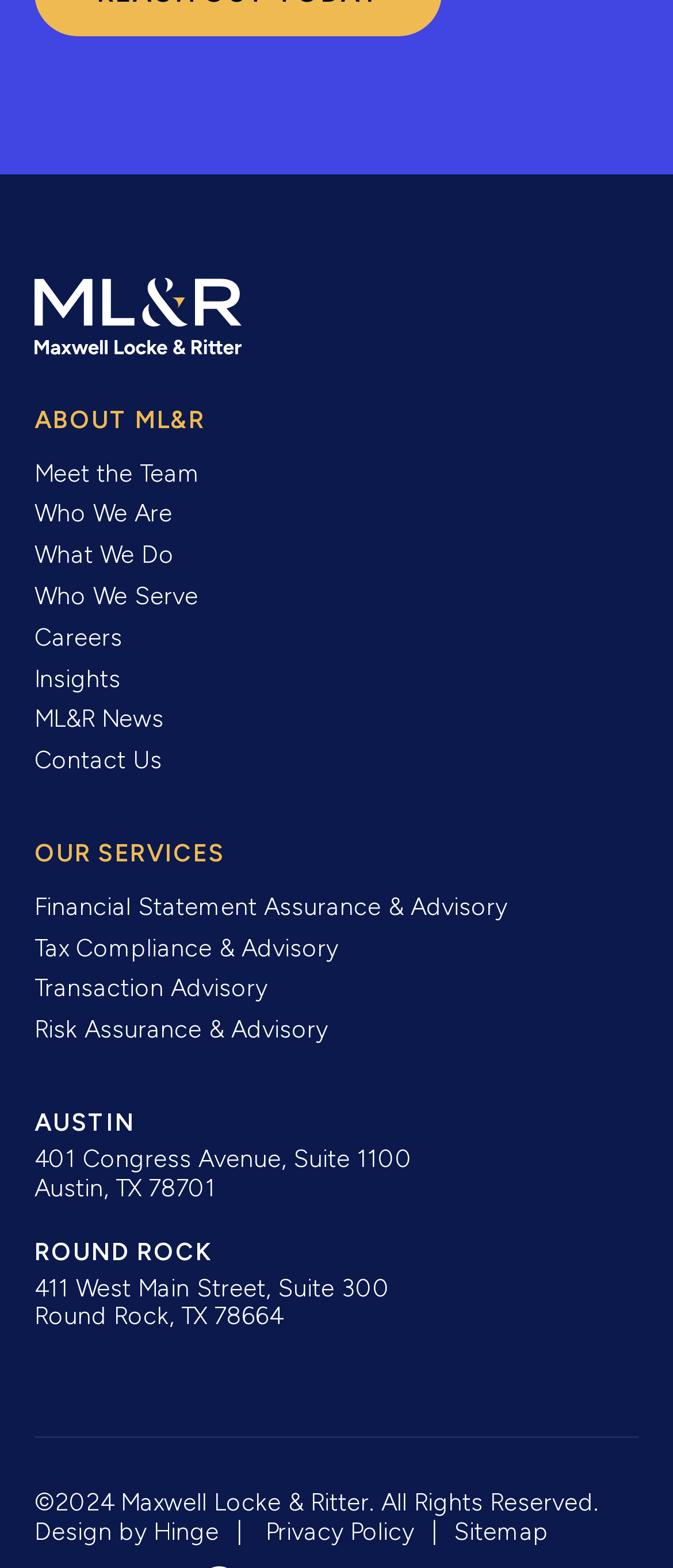Locate the bounding box coordinates of the element that should be clicked to execute the following instruction: "Add your business".

None